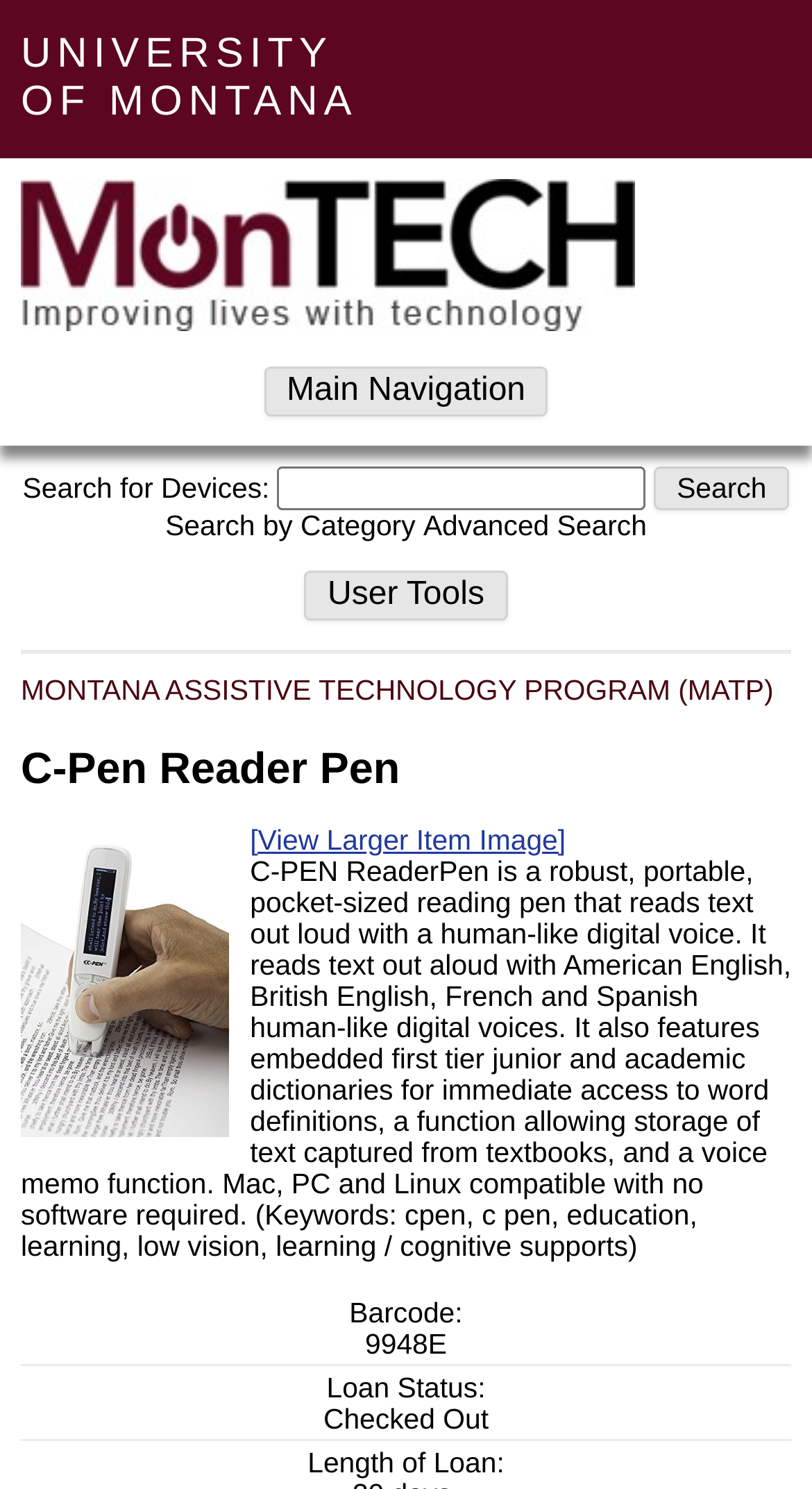Give a concise answer of one word or phrase to the question: 
What is the current status of the device?

Checked Out